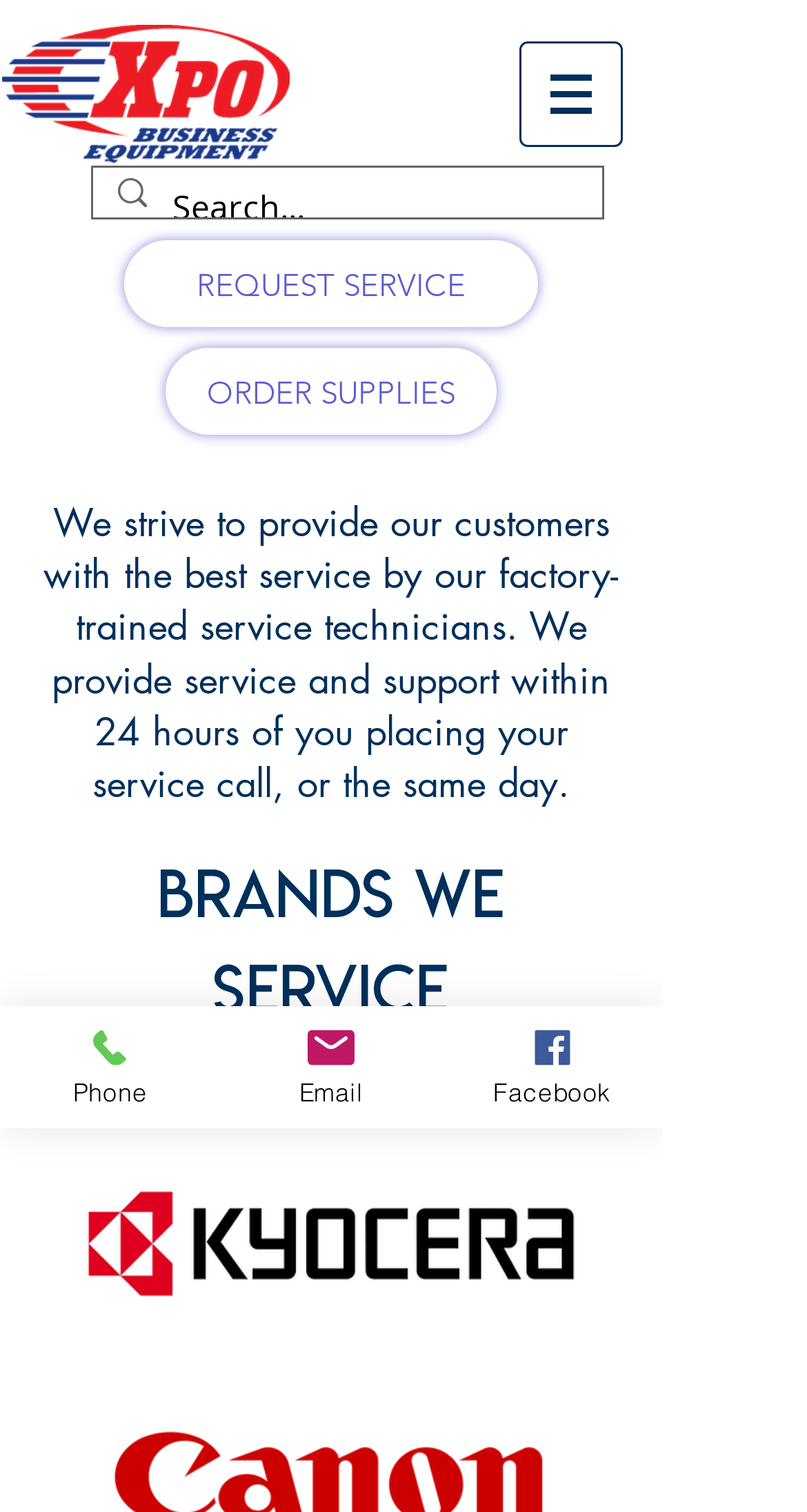Using the provided description Facebook, find the bounding box coordinates for the UI element. Provide the coordinates in (top-left x, top-left y, bottom-right x, bottom-right y) format, ensuring all values are between 0 and 1.

[0.547, 0.665, 0.821, 0.746]